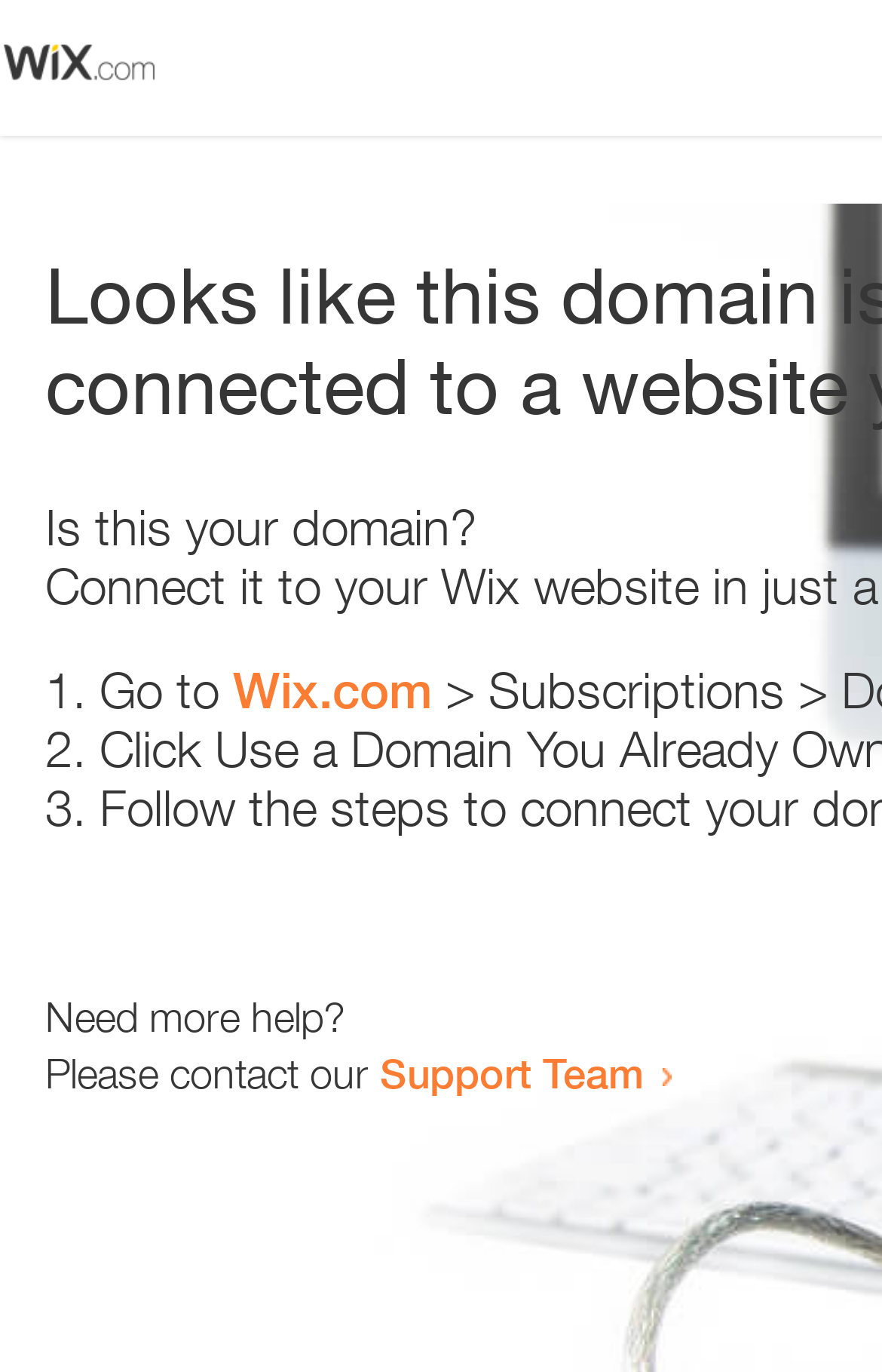What is the support team contact method?
Please respond to the question with a detailed and informative answer.

The webpage contains a link 'Support Team' which suggests that the support team can be contacted by clicking on this link. This implies that the contact method is a link.